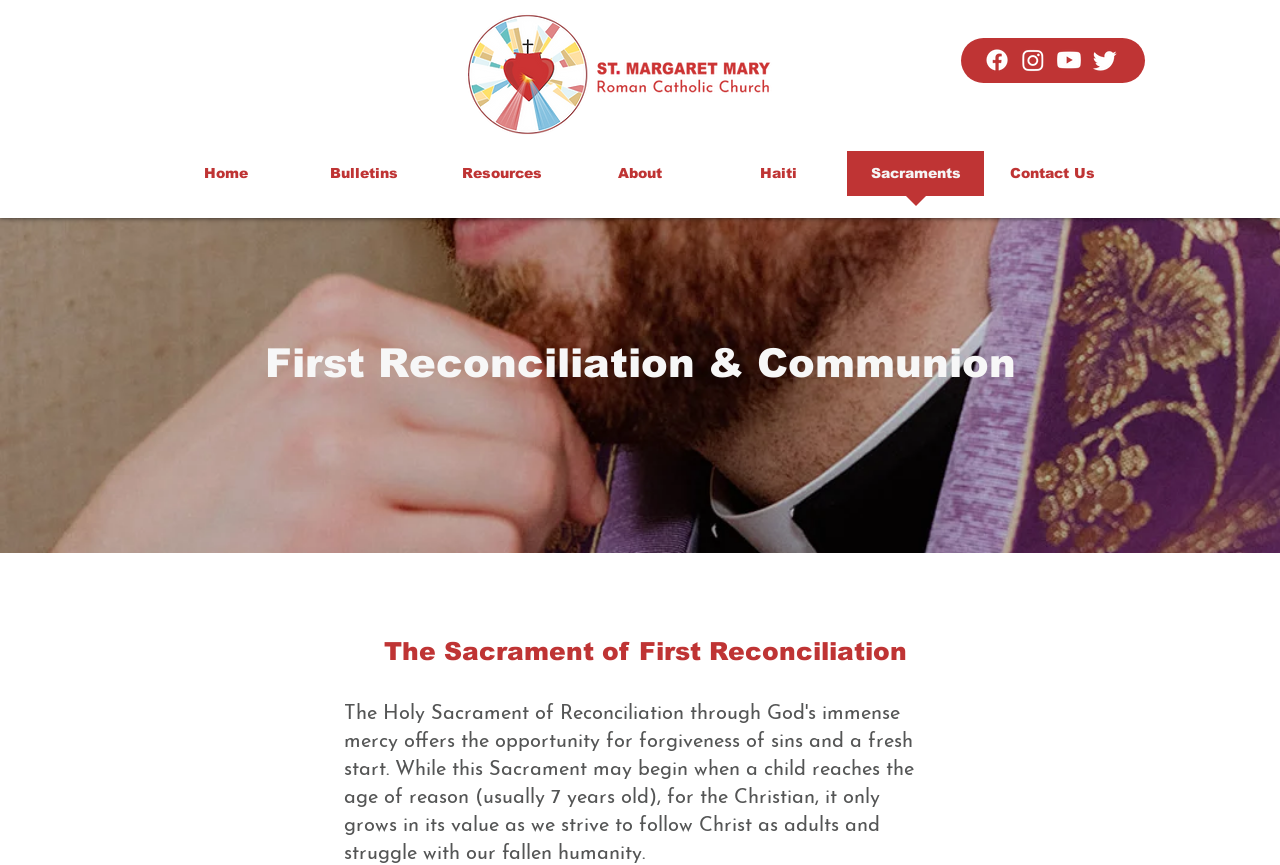Please locate the bounding box coordinates of the element that should be clicked to achieve the given instruction: "Go to the Home page".

[0.123, 0.175, 0.23, 0.242]